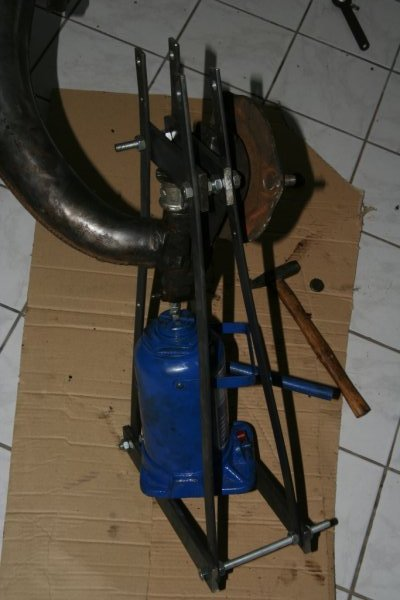What is the surface beneath the setup?
Using the image, provide a concise answer in one word or a short phrase.

Cardboard base